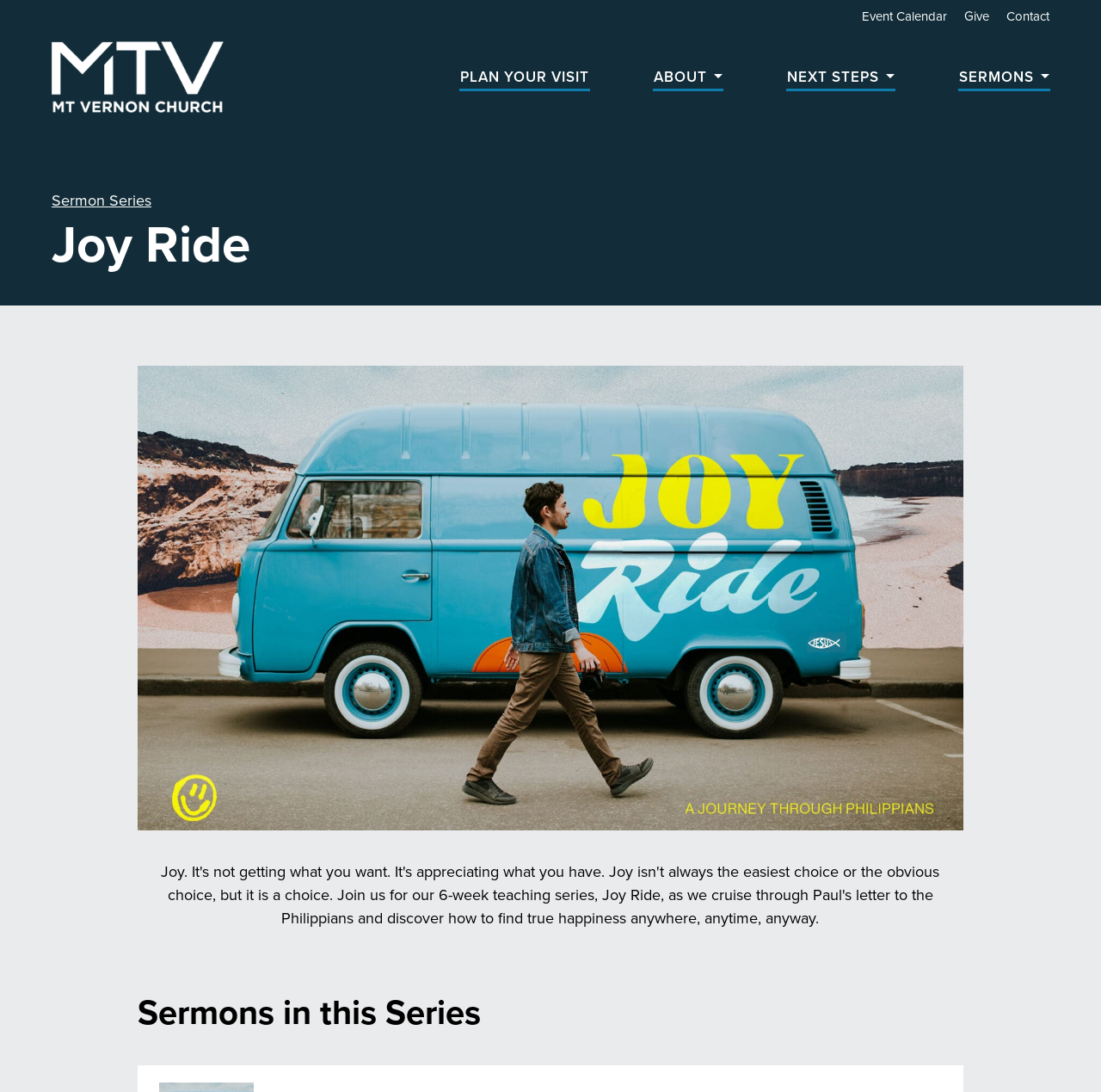What is the purpose of the 'Give' link?
Carefully analyze the image and provide a thorough answer to the question.

The 'Give' link is likely used for donating or contributing to the organization, as it is a common practice for churches and non-profit organizations to have a 'Give' or 'Donate' section on their website.